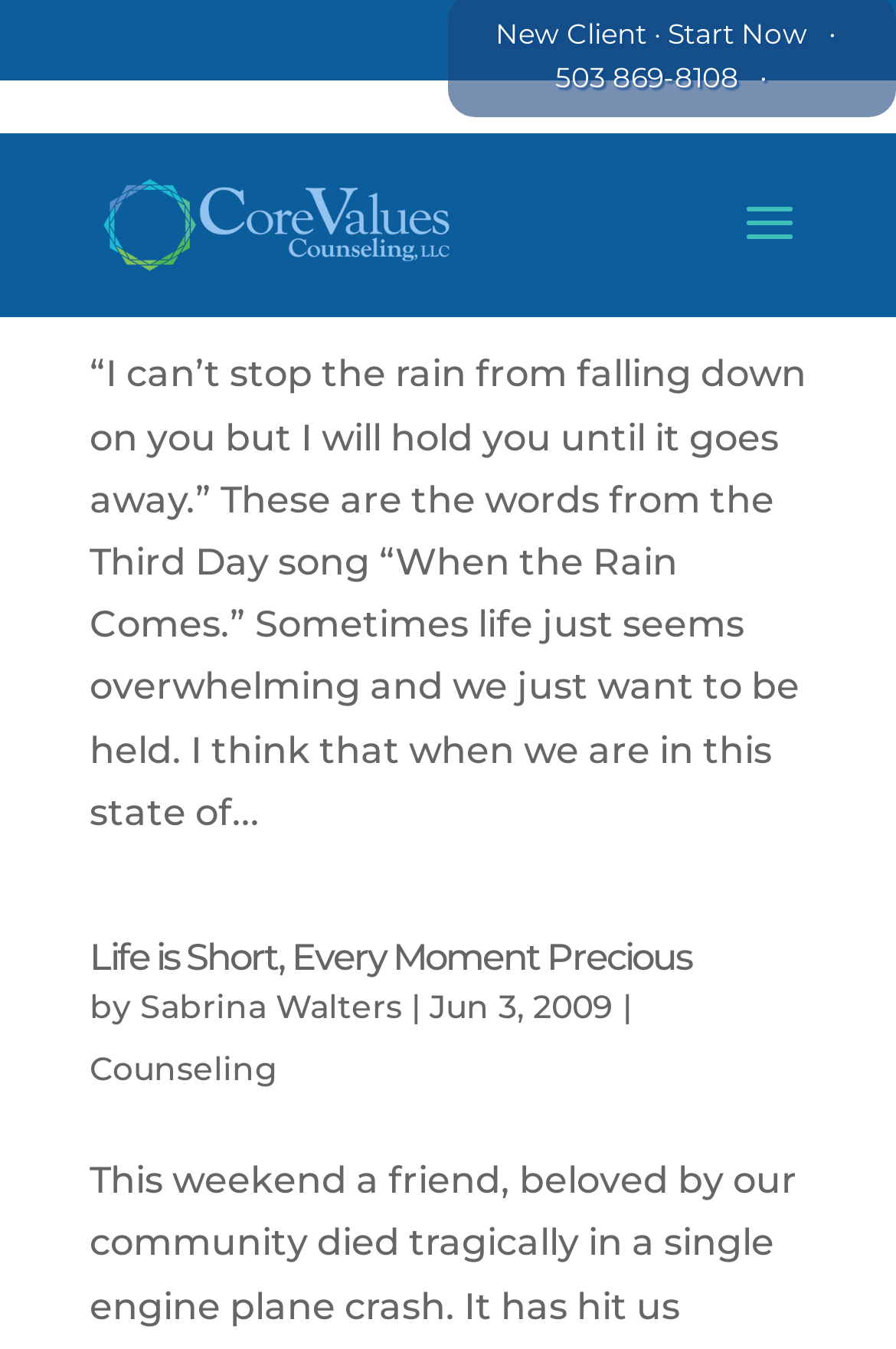Given the content of the image, can you provide a detailed answer to the question?
What is the phone number to contact Core Values Counseling?

I found the phone number by looking at the link element with the text '503 869-8108' which is located at the top of the webpage.